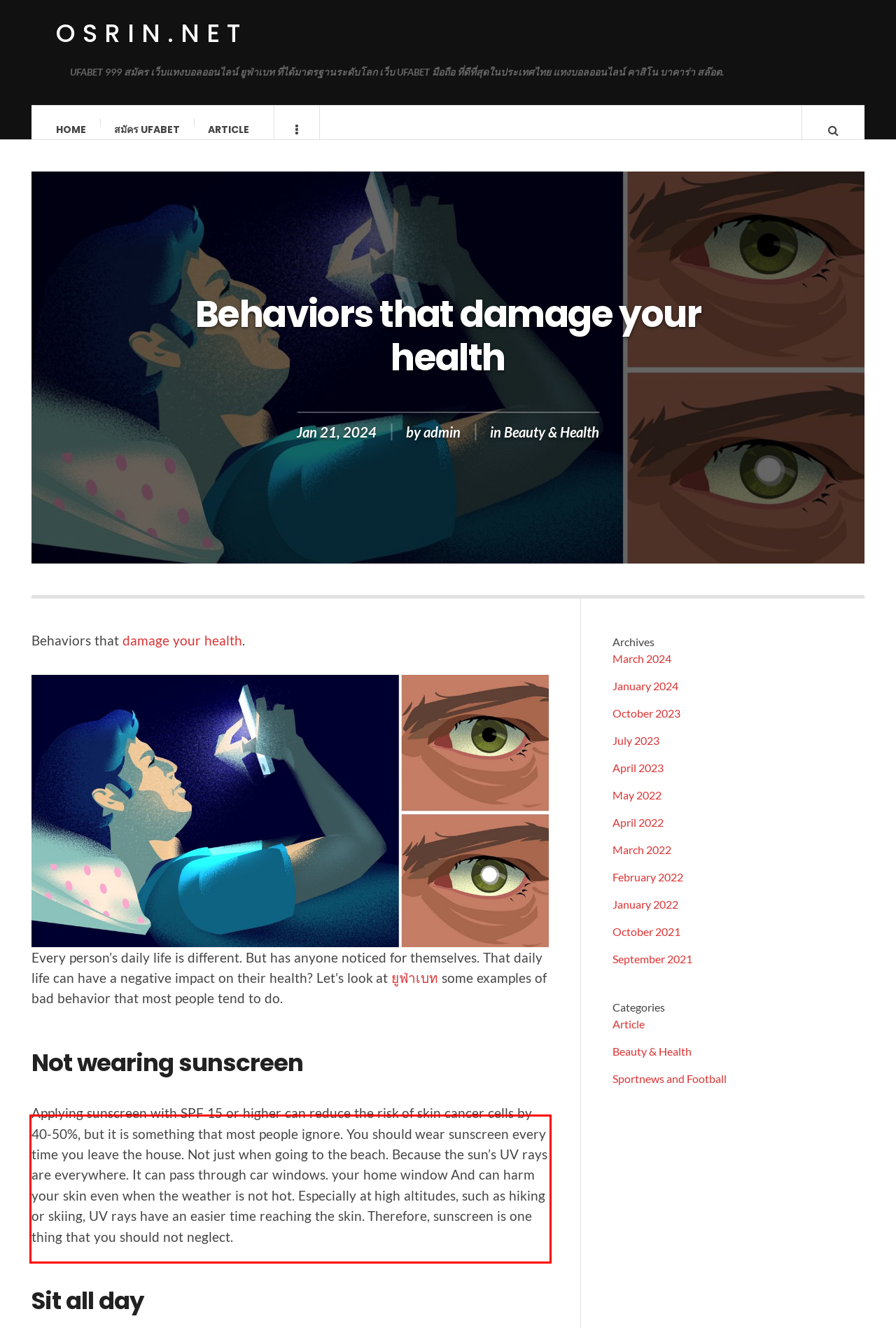Within the screenshot of a webpage, identify the red bounding box and perform OCR to capture the text content it contains.

Applying sunscreen with SPF 15 or higher can reduce the risk of skin cancer cells by 40-50%, but it is something that most people ignore. You should wear sunscreen every time you leave the house. Not just when going to the beach. Because the sun’s UV rays are everywhere. It can pass through car windows. your home window And can harm your skin even when the weather is not hot. Especially at high altitudes, such as hiking or skiing, UV rays have an easier time reaching the skin. Therefore, sunscreen is one thing that you should not neglect.